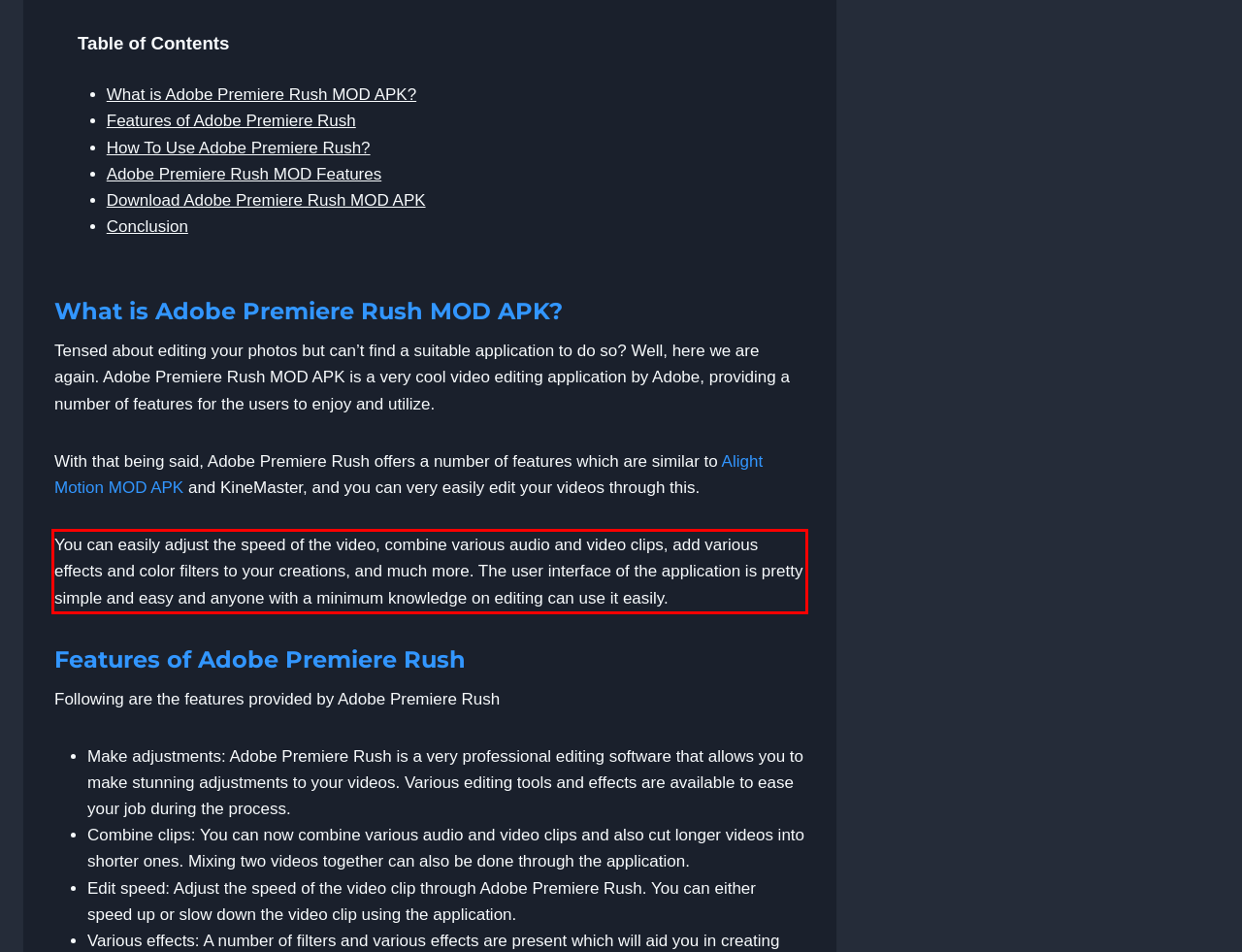Perform OCR on the text inside the red-bordered box in the provided screenshot and output the content.

You can easily adjust the speed of the video, combine various audio and video clips, add various effects and color filters to your creations, and much more. The user interface of the application is pretty simple and easy and anyone with a minimum knowledge on editing can use it easily.